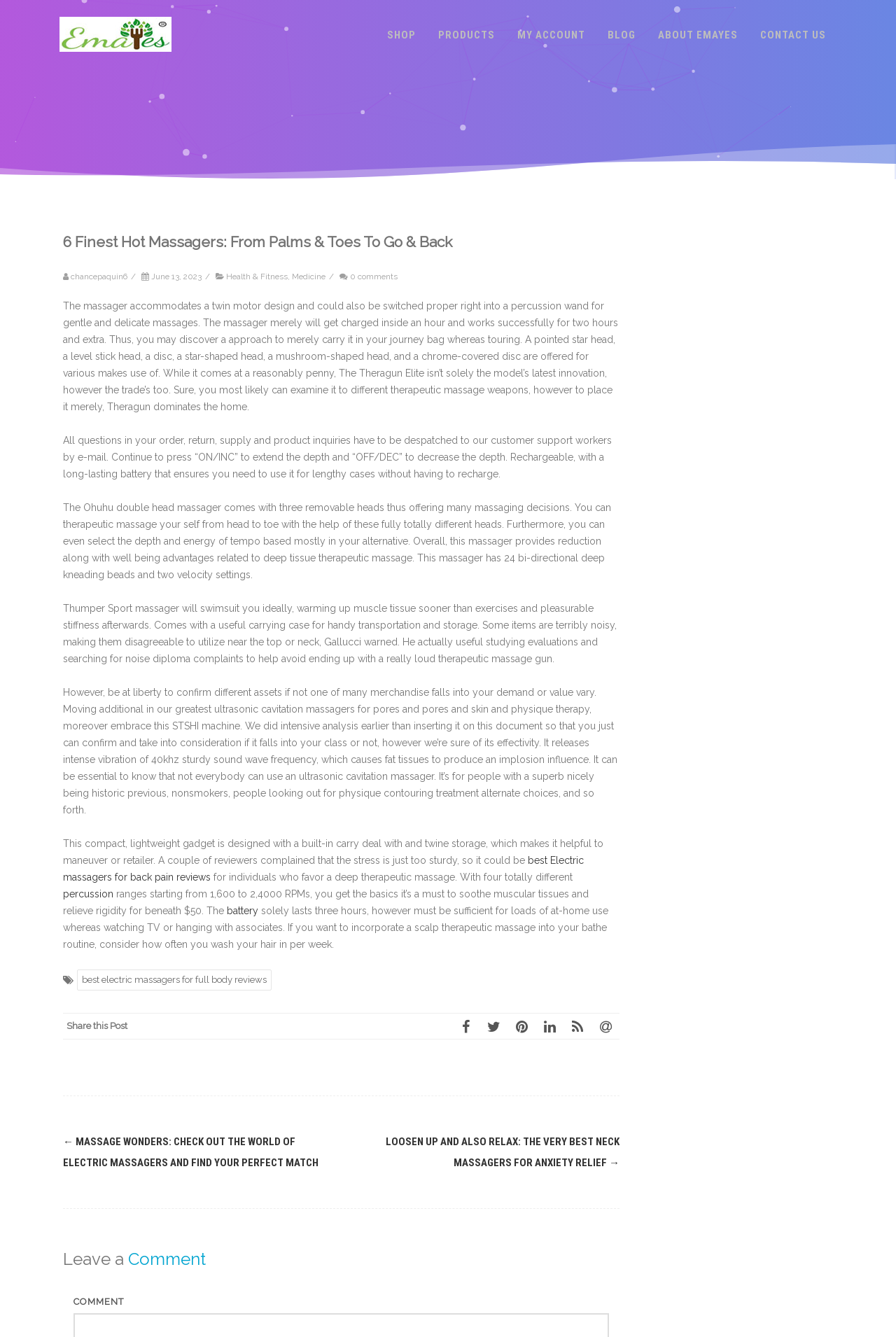Can the Ohuhu double head massager be used for full body massage?
Give a detailed response to the question by analyzing the screenshot.

According to the review, the Ohuhu double head massager comes with three removable heads, which allows for many massaging options, including full body massage.